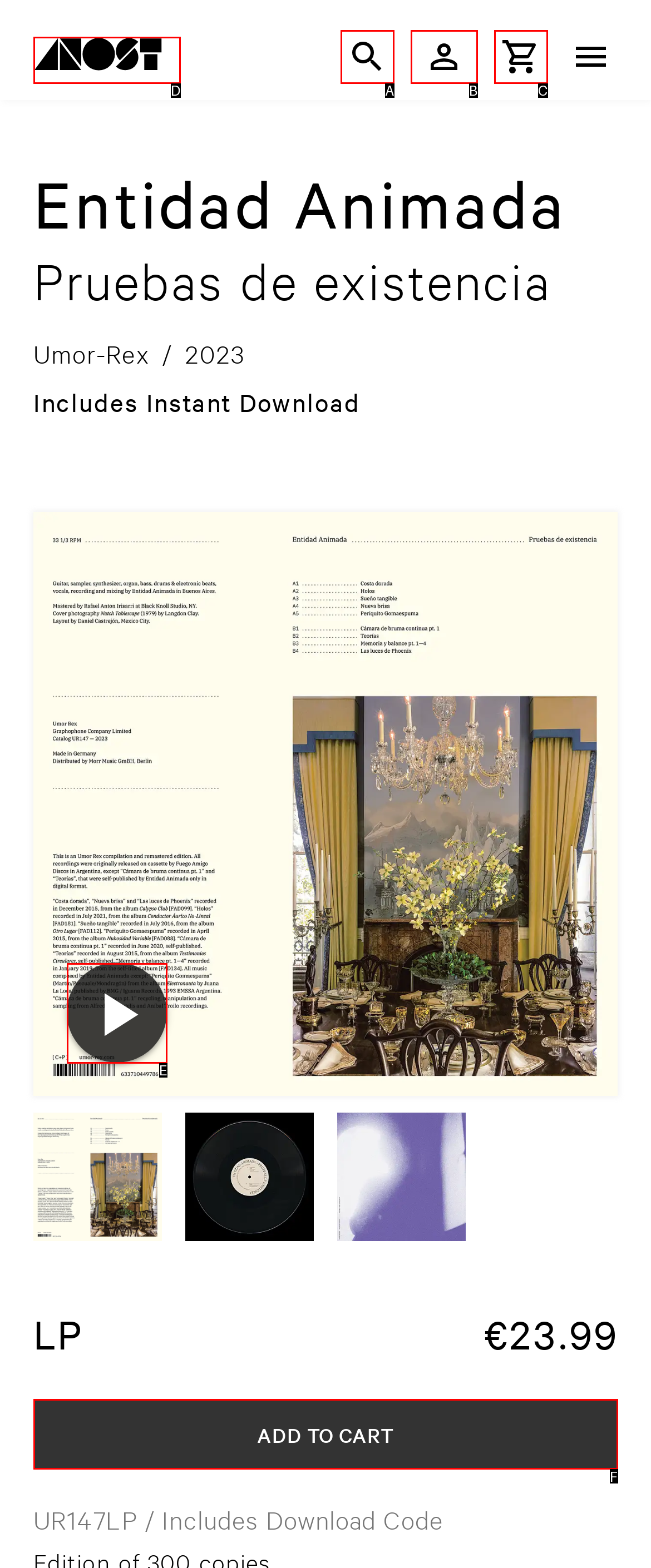Pick the option that best fits the description: aria-label="Toggle navigation". Reply with the letter of the matching option directly.

None